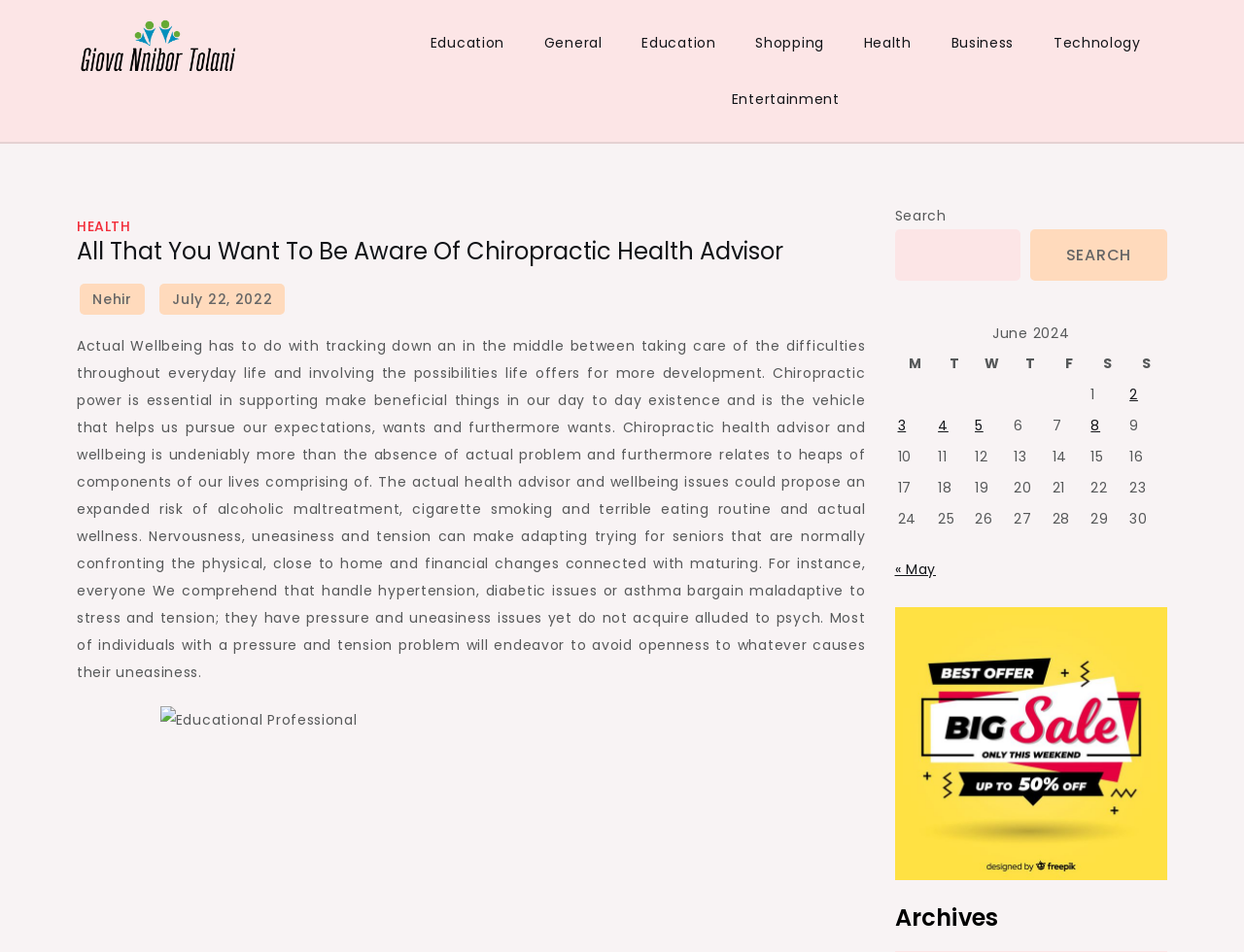What is the date of the latest post?
Look at the screenshot and respond with one word or a short phrase.

July 22, 2022